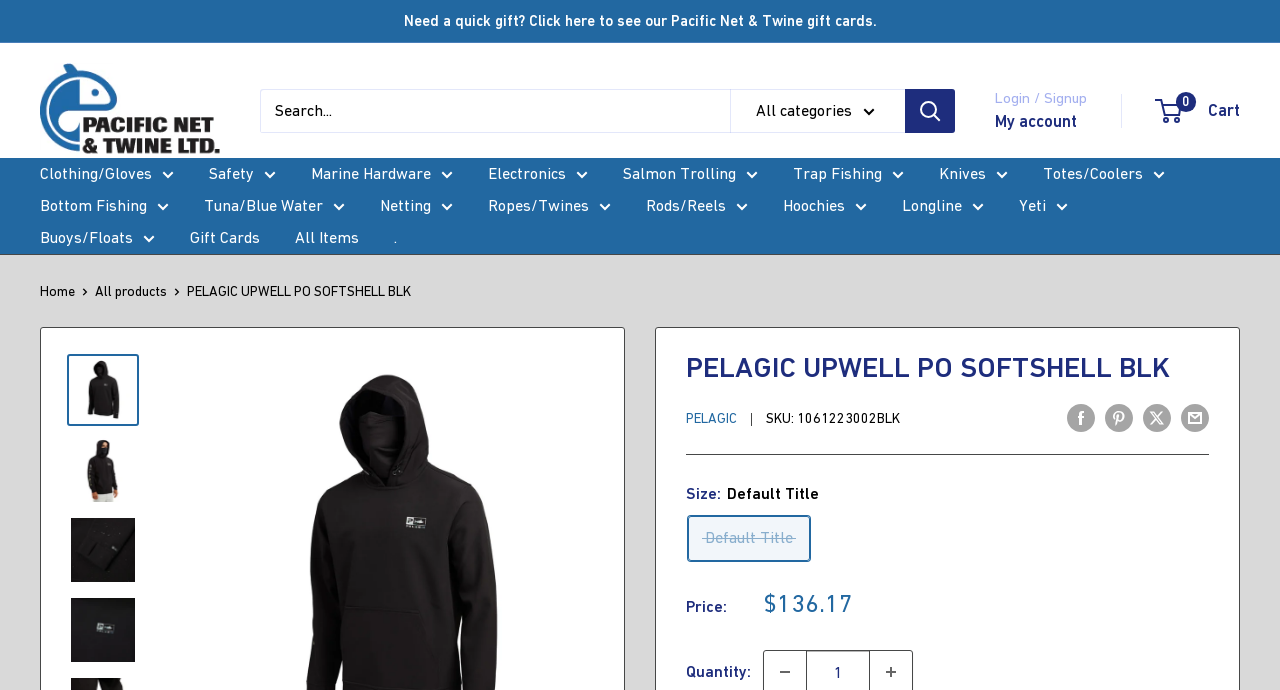What is the price of the product?
Deliver a detailed and extensive answer to the question.

I found the answer by looking at the price section, where it says 'Sale price $136.17'.